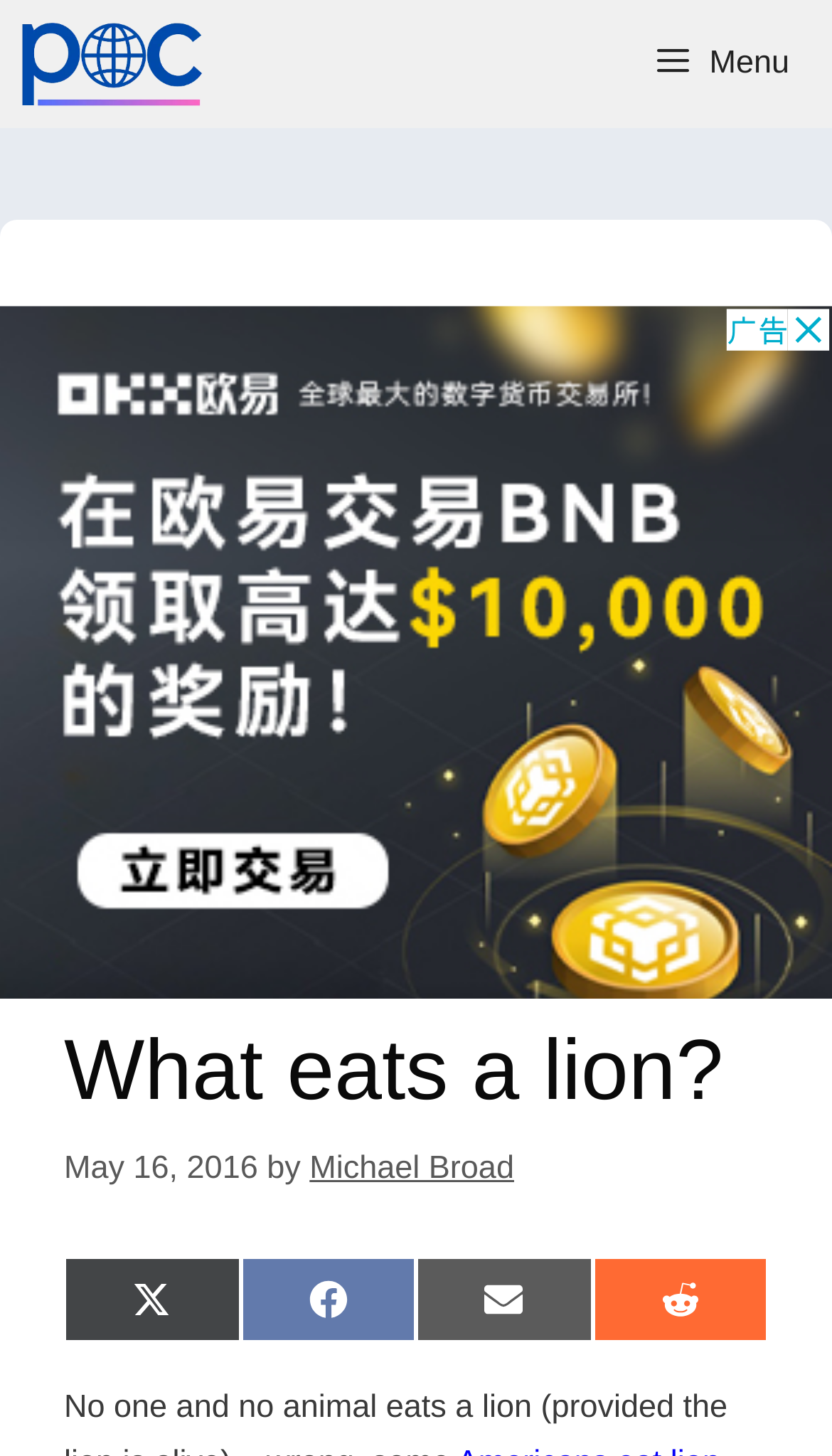What is the name of the website?
Based on the image, respond with a single word or phrase.

Freethinking Animal Advocacy